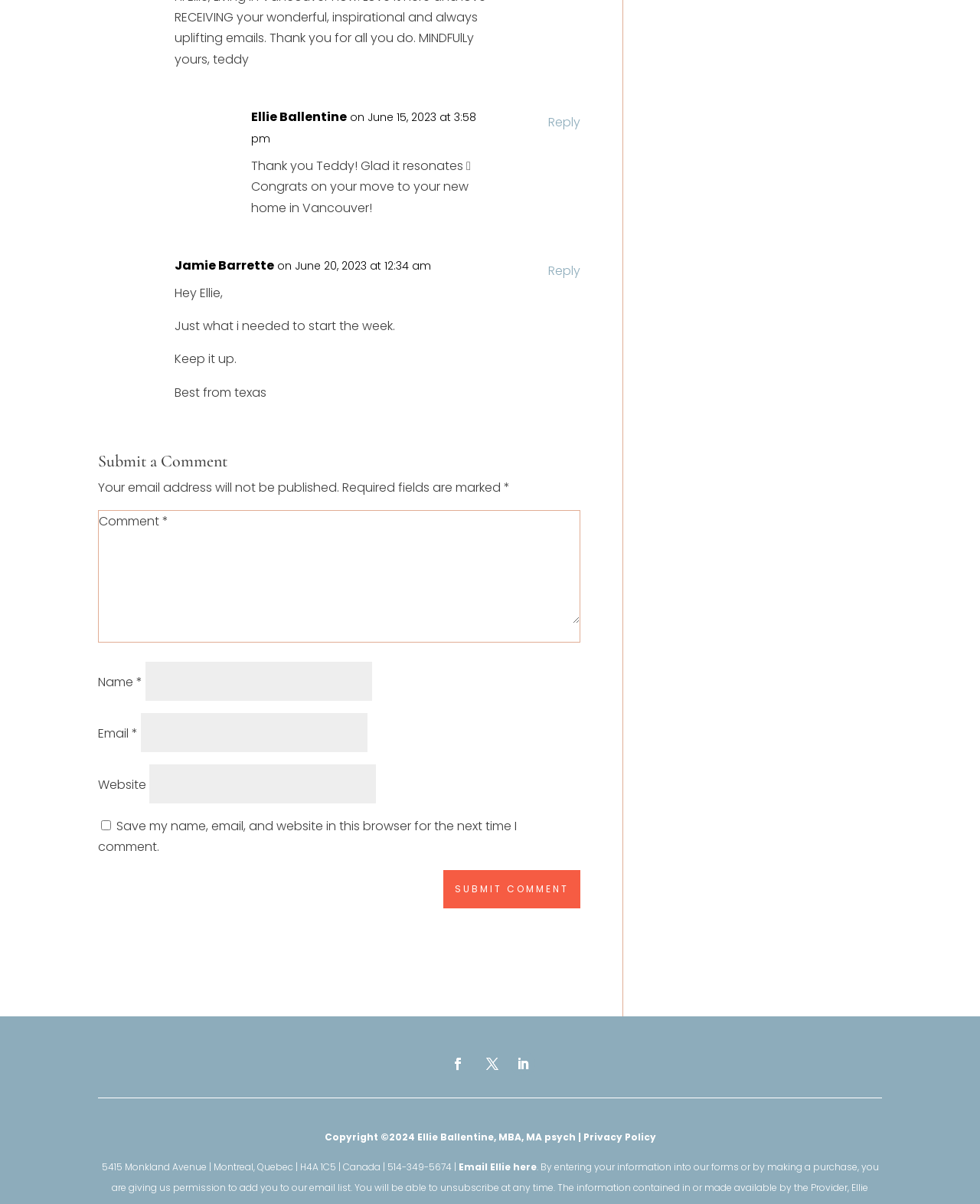Calculate the bounding box coordinates of the UI element given the description: "parent_node: Name * name="author"".

[0.148, 0.55, 0.38, 0.582]